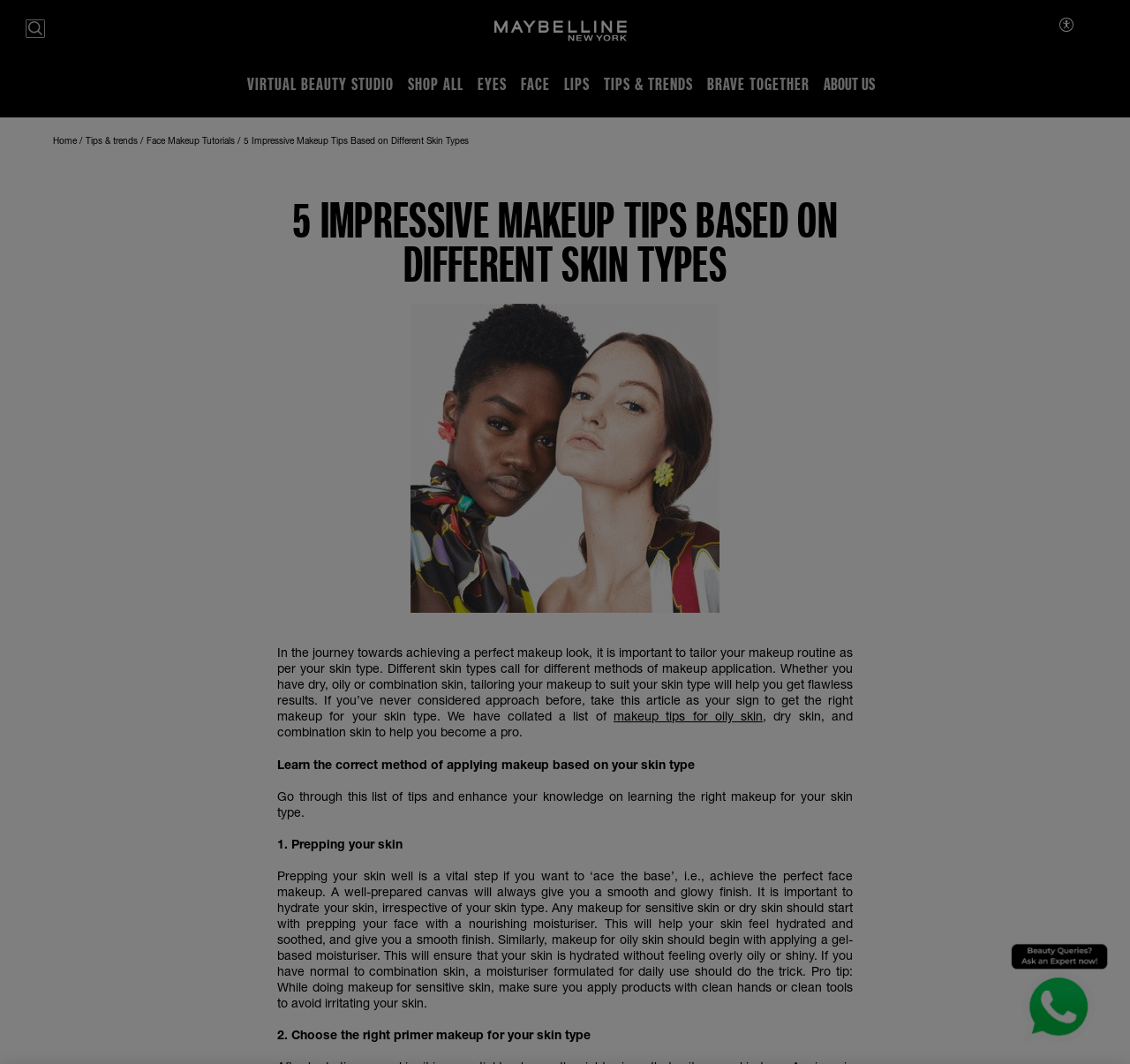Create a full and detailed caption for the entire webpage.

This webpage is about choosing the right makeup for one's skin type. At the top left corner, there is a search bar with a magnifying glass icon. Next to it, there is a link to the Maybelline New York homepage, accompanied by the brand's logo. On the top right corner, there is an accessibility button.

Below the top section, there is a main navigation menu with links to various categories, including "VIRTUAL BEAUTY STUDIO", "SHOP ALL", "EYES", "FACE", "LIPS", "TIPS & TRENDS", and "BRAVE TOGETHER". There is also an "ABOUT US" button.

On the right side of the page, near the bottom, there is a sticky chat button with a WhatsApp icon.

The main content of the page is divided into sections. The first section has a heading that reads "5 IMPRESSIVE MAKEUP TIPS BASED ON DIFFERENT SKIN TYPES". Below the heading, there is a large image related to makeup tips. The image takes up most of the width of the page.

The article starts with a brief introduction to the importance of tailoring one's makeup routine to their skin type. It then provides a list of makeup tips for oily skin, dry skin, and combination skin. The tips are divided into numbered sections, with the first section discussing the importance of prepping one's skin before applying makeup. The section provides detailed advice on how to prep the skin for different skin types.

There are five links on the page, including one to the homepage, one to the "Tips & trends" section, and three links within the article to specific makeup tips. There are also several images, including the brand's logo, a search icon, and a WhatsApp icon.